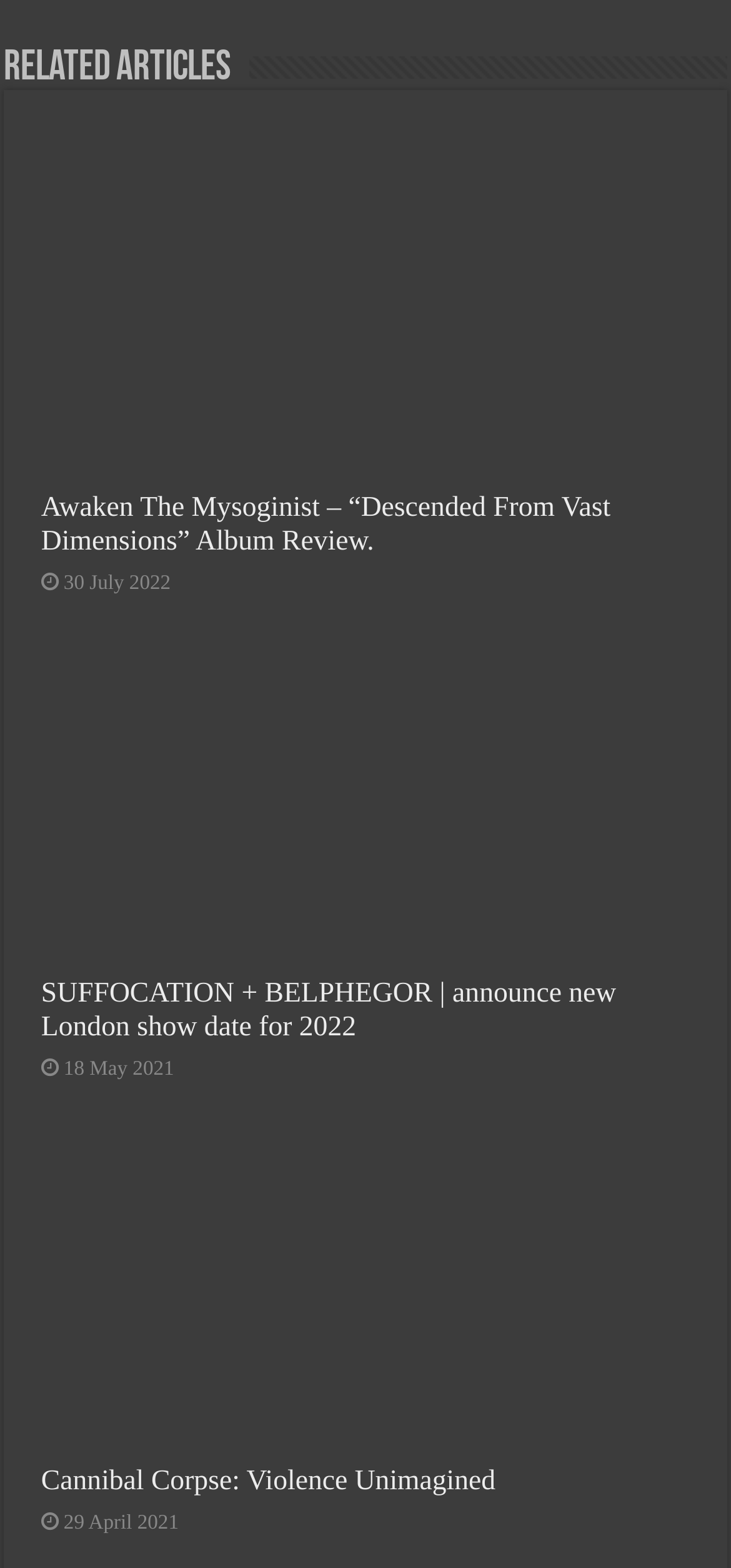What is the title of the second article?
Using the picture, provide a one-word or short phrase answer.

SUFFOCATION + BELPHEGOR | announce new London show date for 2022